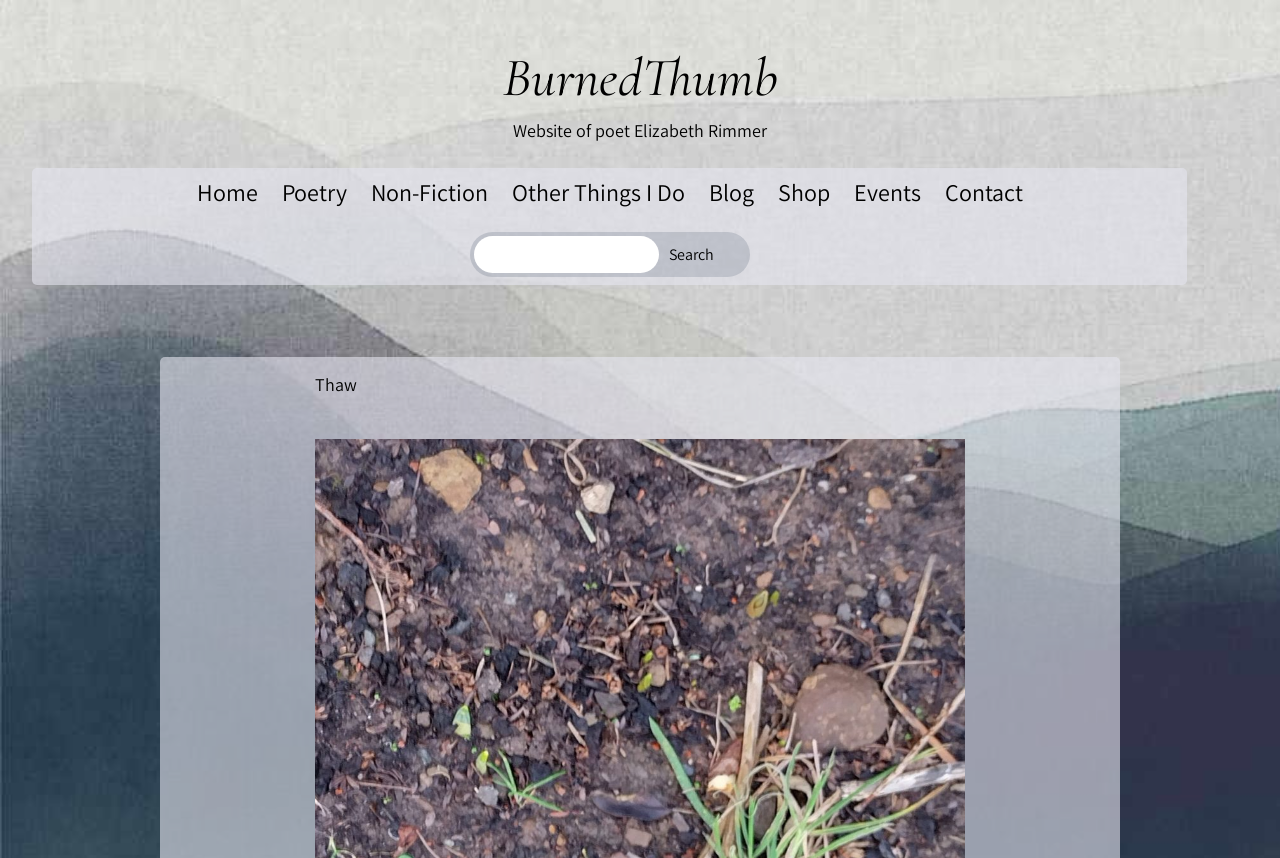Please identify the bounding box coordinates of where to click in order to follow the instruction: "contact the poet".

[0.738, 0.205, 0.799, 0.242]